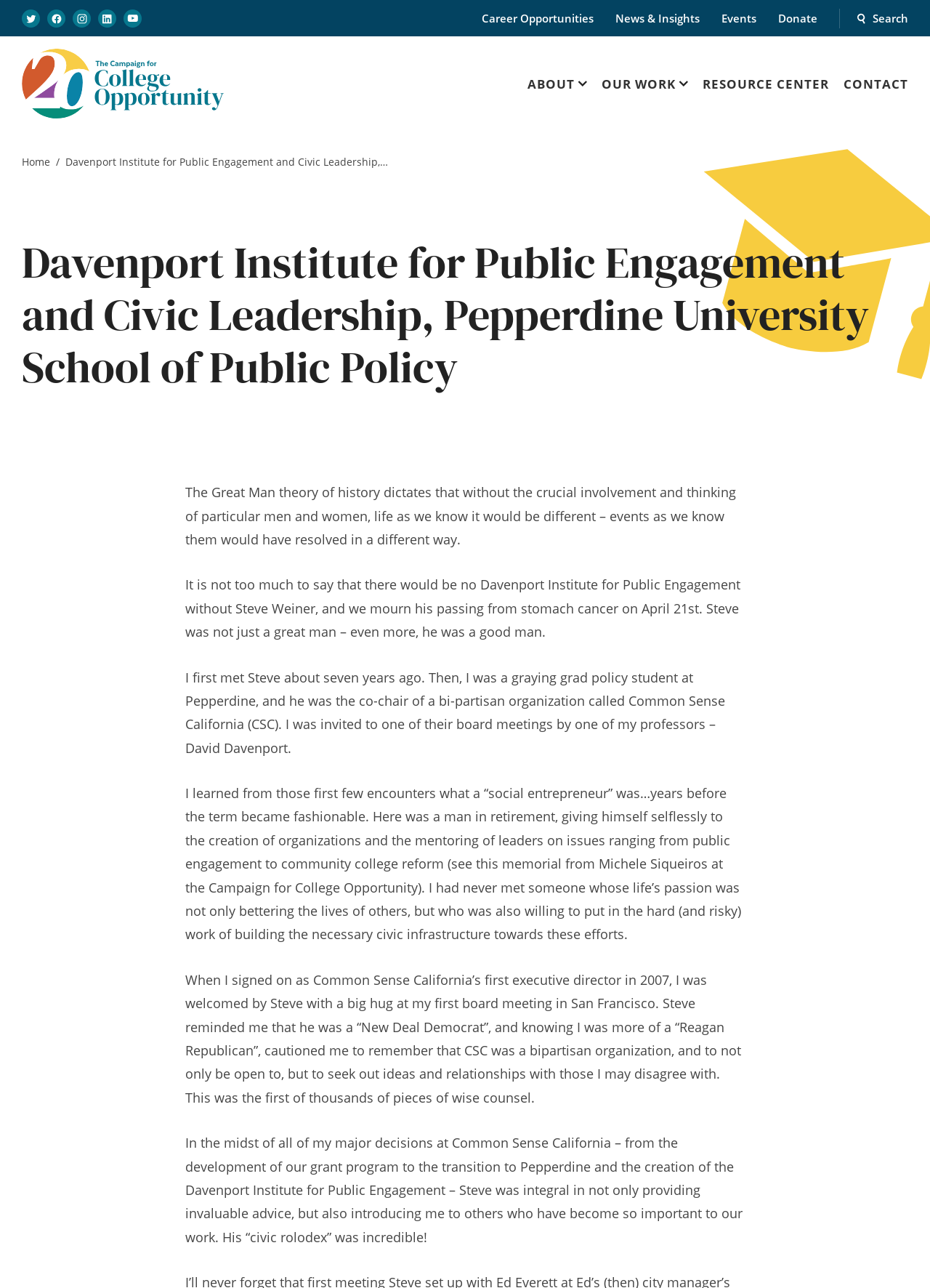What is the organization that Steve Weiner was co-chair of?
Please provide a comprehensive answer based on the visual information in the image.

This information can be found in the paragraph of text that mentions Steve Weiner, where it states 'he was the co-chair of a bi-partisan organization called Common Sense California (CSC)'.